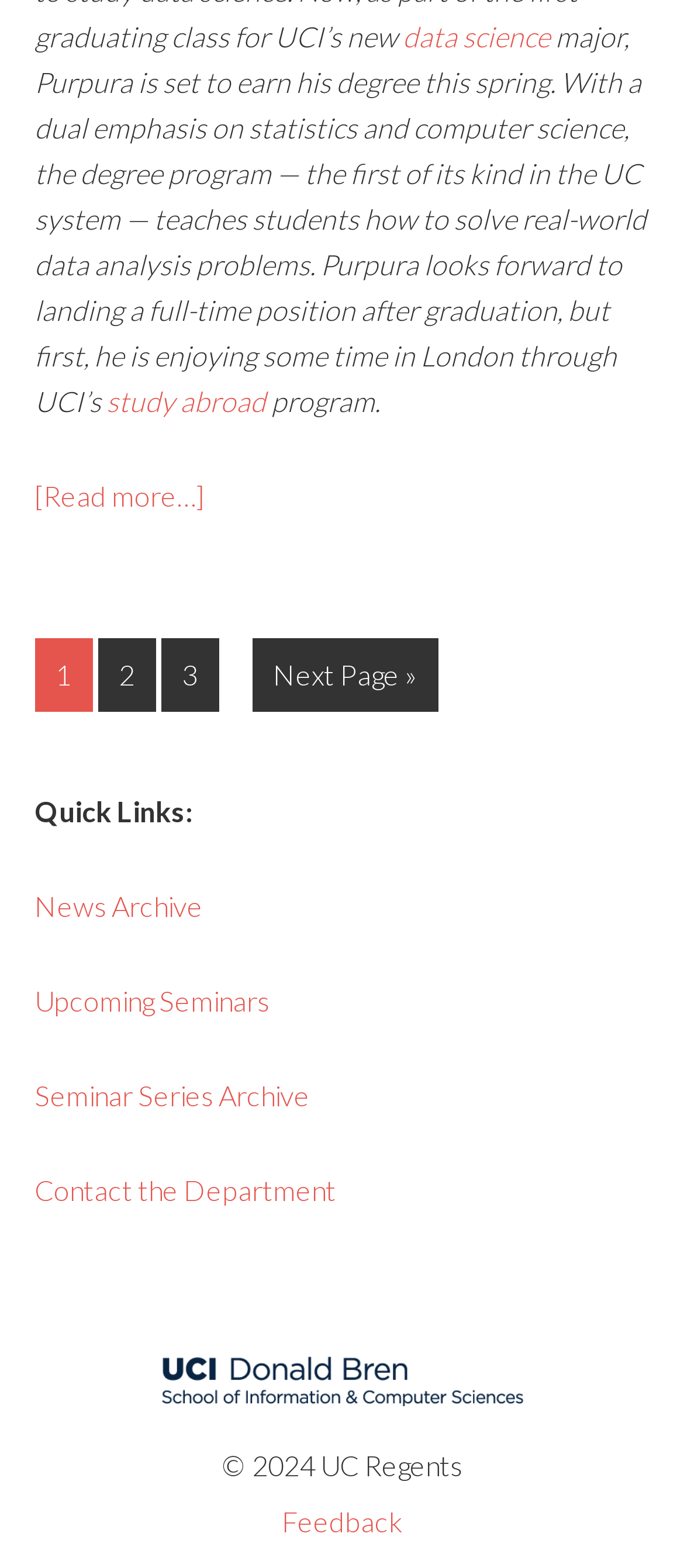Can you determine the bounding box coordinates of the area that needs to be clicked to fulfill the following instruction: "click on data science"?

[0.588, 0.012, 0.804, 0.033]